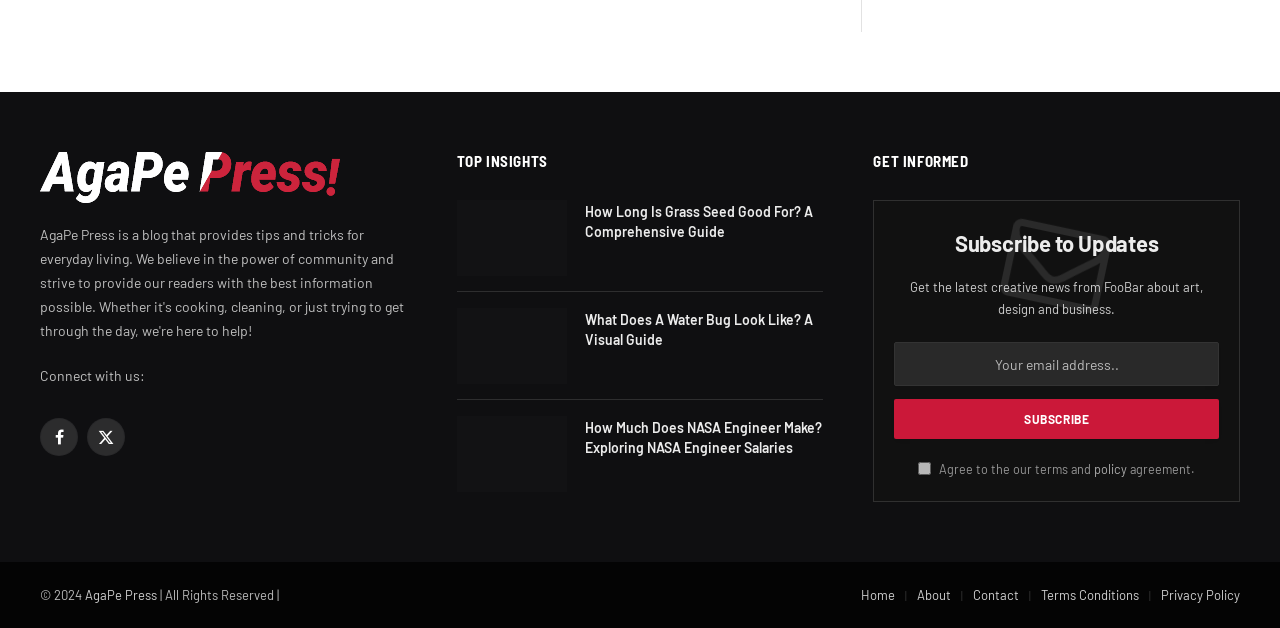Please provide the bounding box coordinate of the region that matches the element description: X (Twitter). Coordinates should be in the format (top-left x, top-left y, bottom-right x, bottom-right y) and all values should be between 0 and 1.

[0.068, 0.664, 0.098, 0.725]